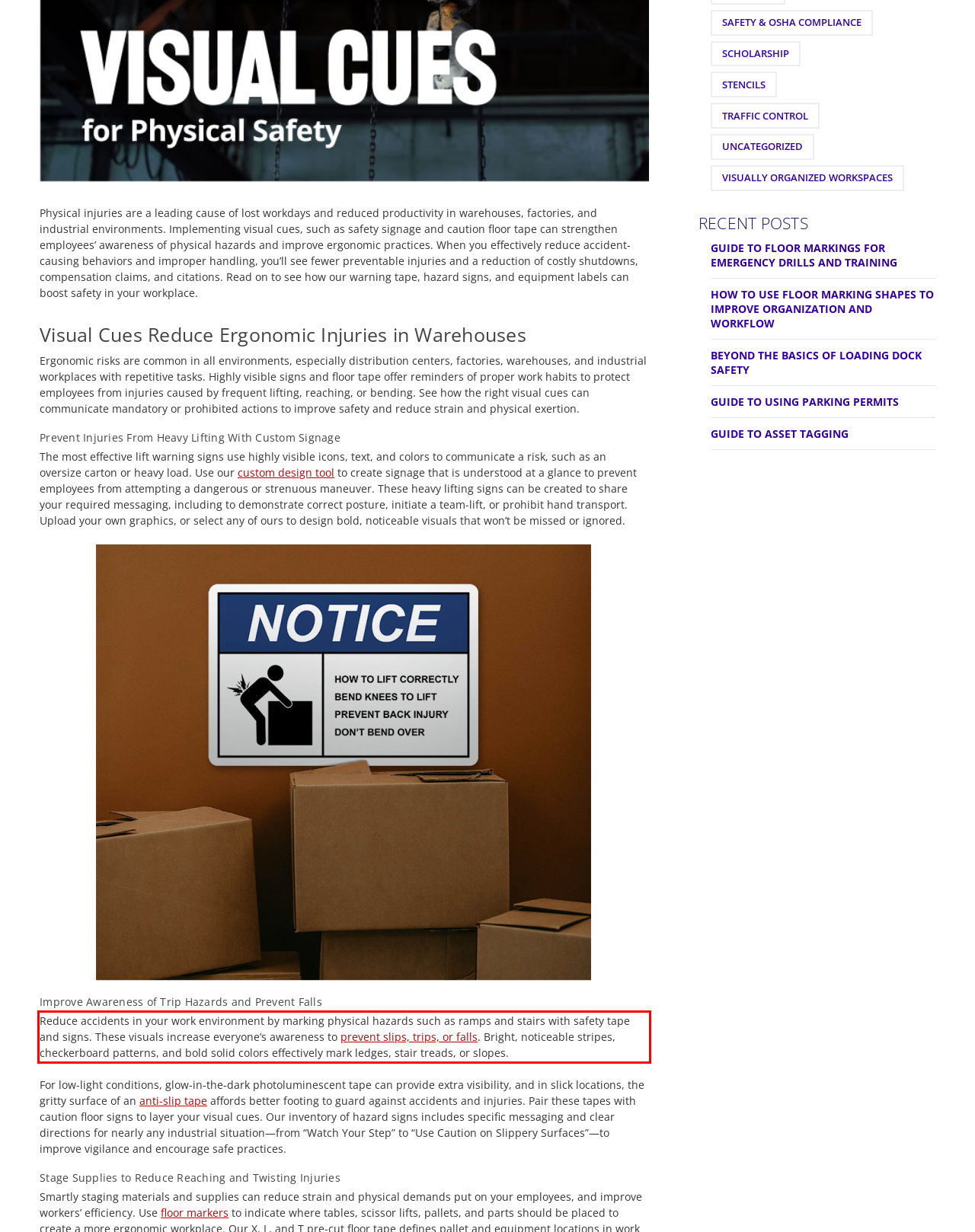You are provided with a screenshot of a webpage that includes a red bounding box. Extract and generate the text content found within the red bounding box.

Reduce accidents in your work environment by marking physical hazards such as ramps and stairs with safety tape and signs. These visuals increase everyone’s awareness to prevent slips, trips, or falls. Bright, noticeable stripes, checkerboard patterns, and bold solid colors effectively mark ledges, stair treads, or slopes.